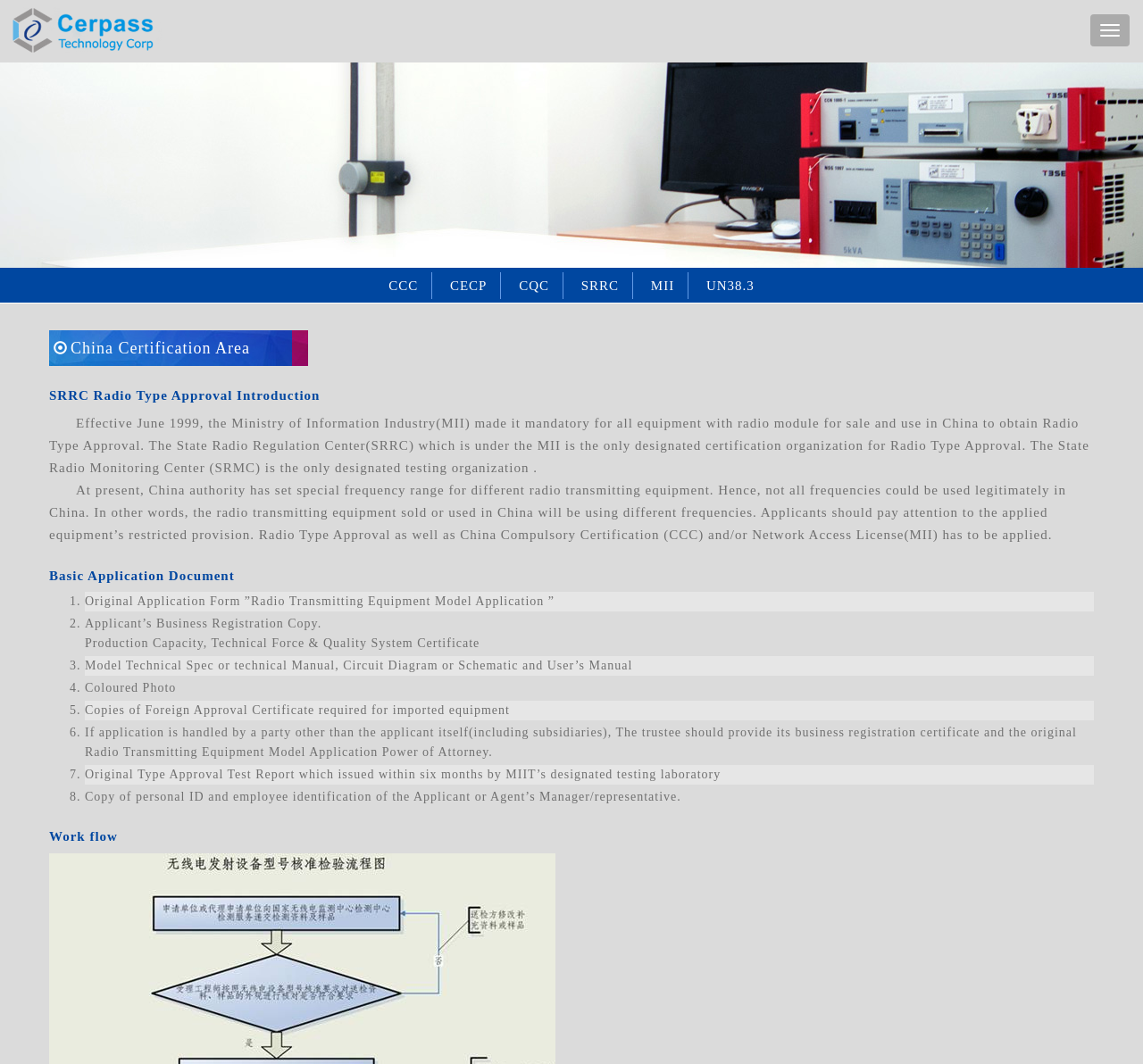Please locate the bounding box coordinates of the element that should be clicked to achieve the given instruction: "Click the RF link".

[0.407, 0.256, 0.447, 0.281]